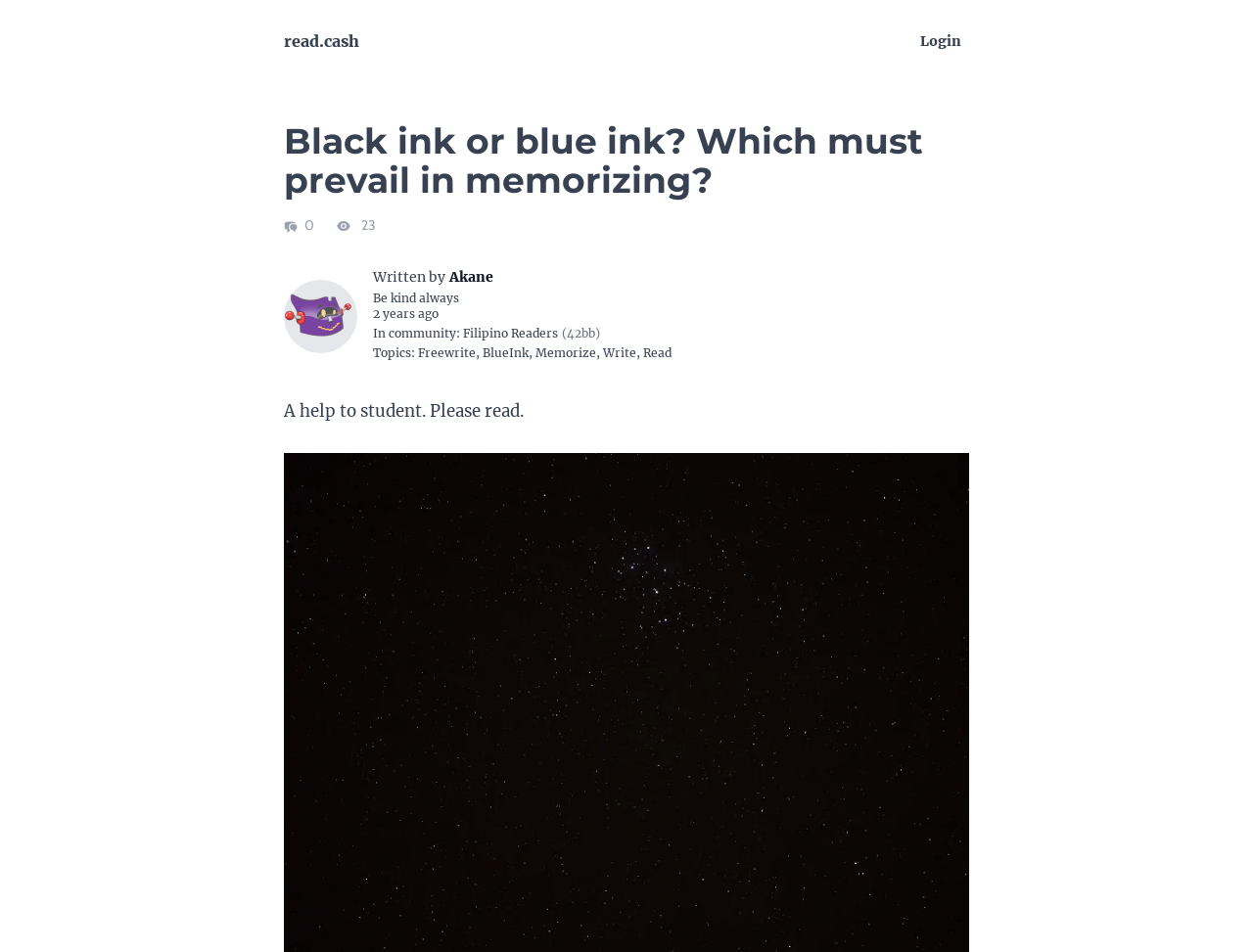Point out the bounding box coordinates of the section to click in order to follow this instruction: "read the article".

[0.227, 0.127, 0.773, 0.21]